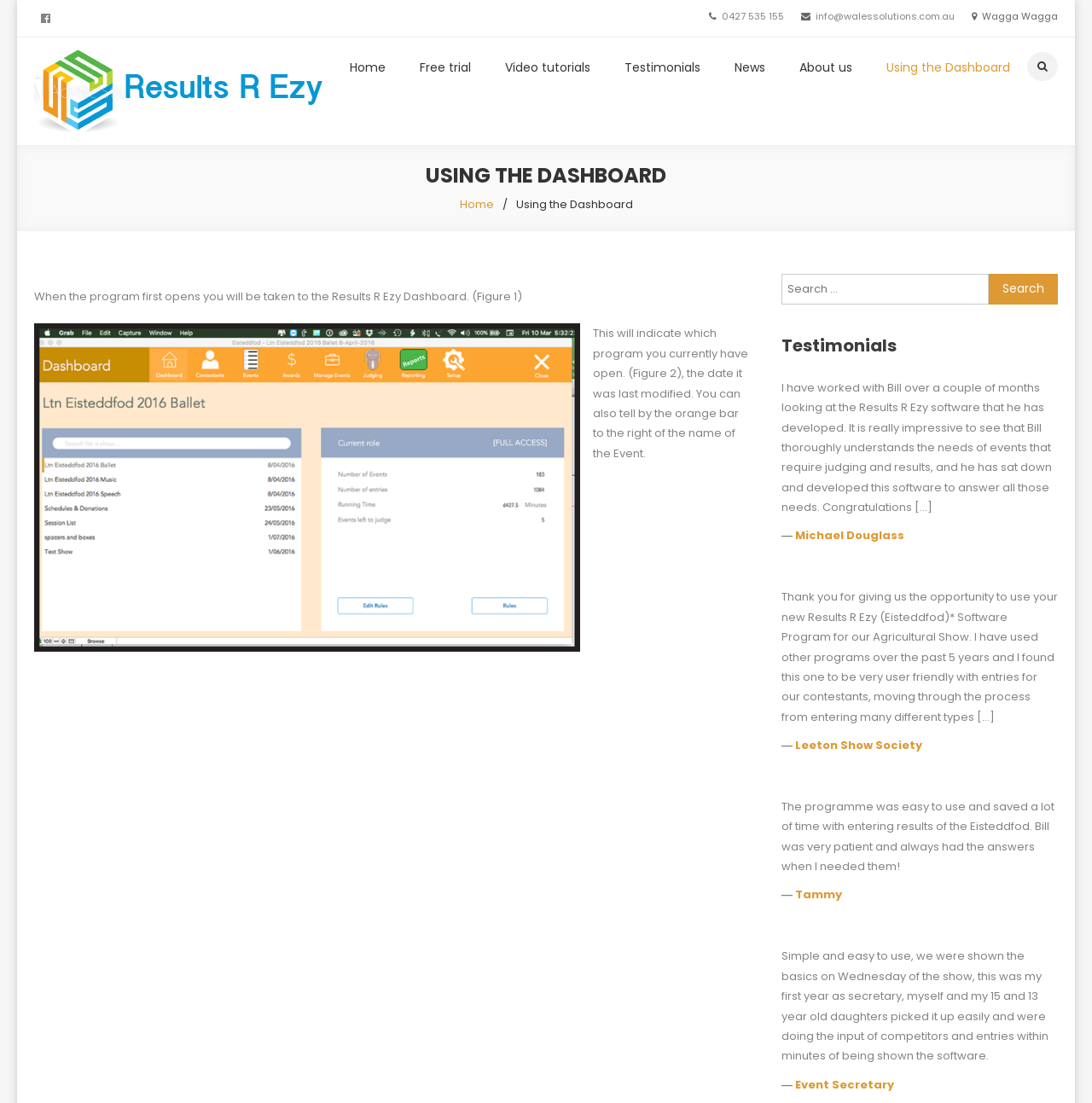Please answer the following question using a single word or phrase: 
What type of events does the software seem to be designed for?

Judged events